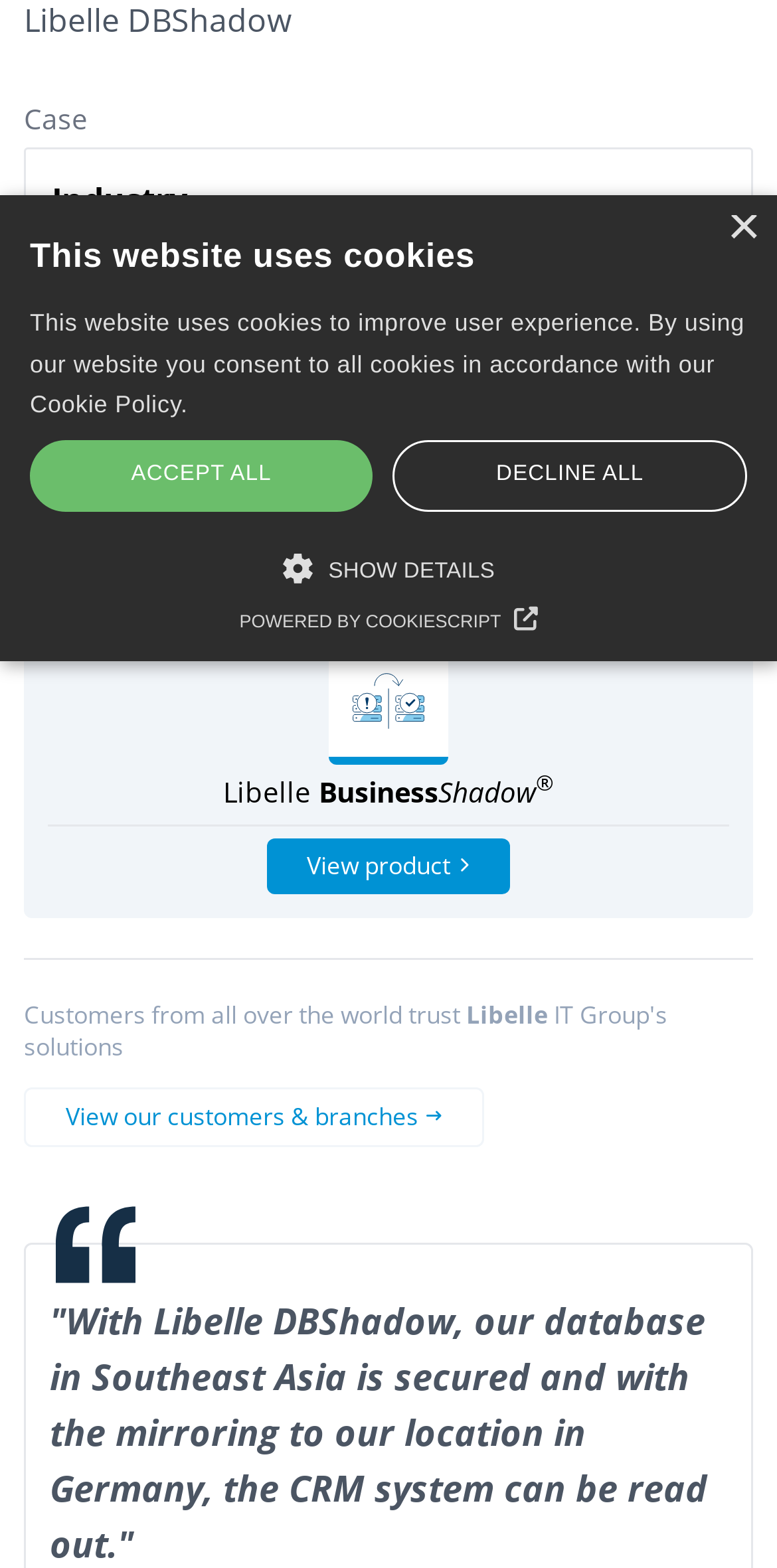Given the description of a UI element: "View our customers & branches", identify the bounding box coordinates of the matching element in the webpage screenshot.

[0.031, 0.693, 0.623, 0.731]